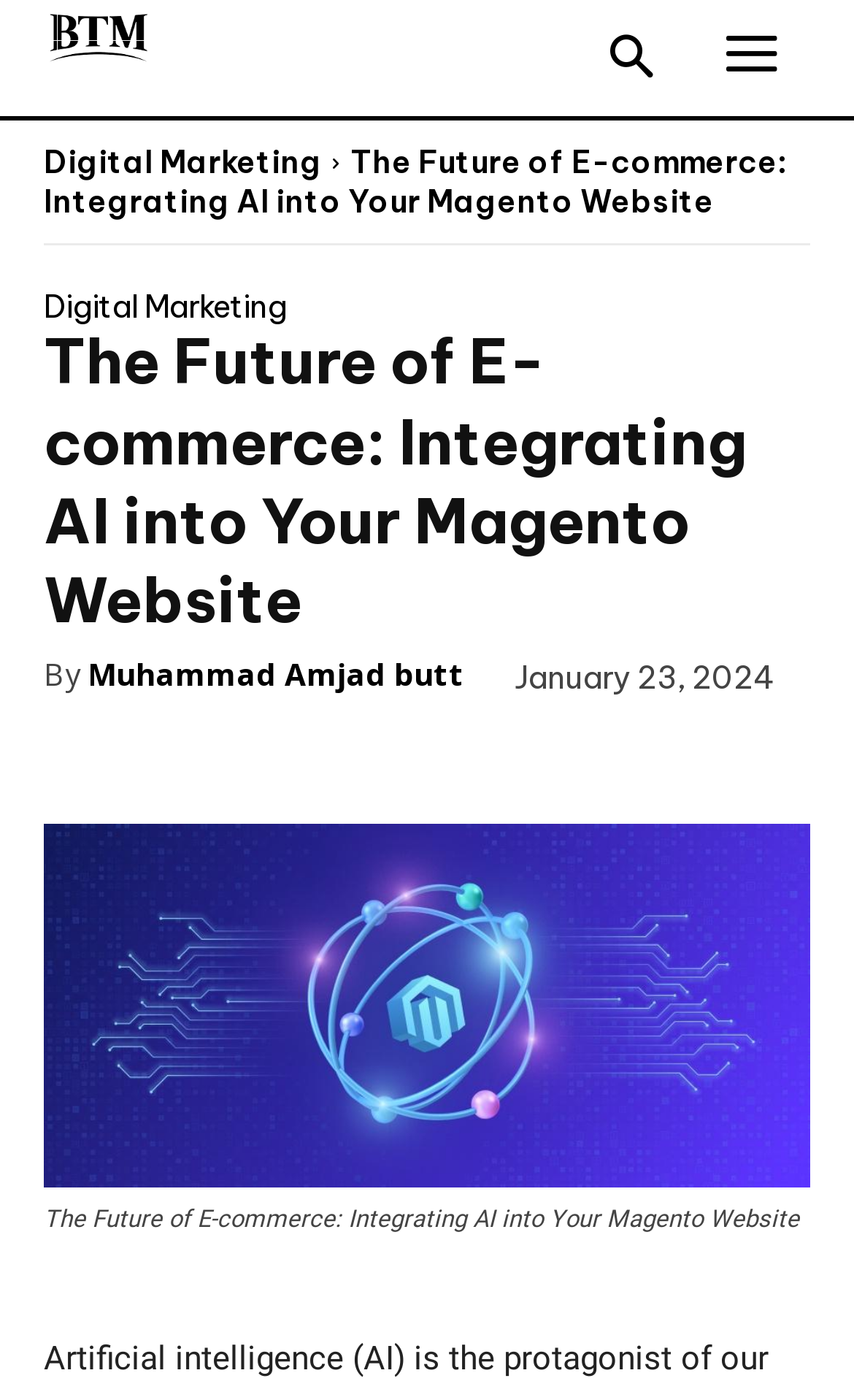Your task is to extract the text of the main heading from the webpage.

The Future of E-commerce: Integrating AI into Your Magento Website